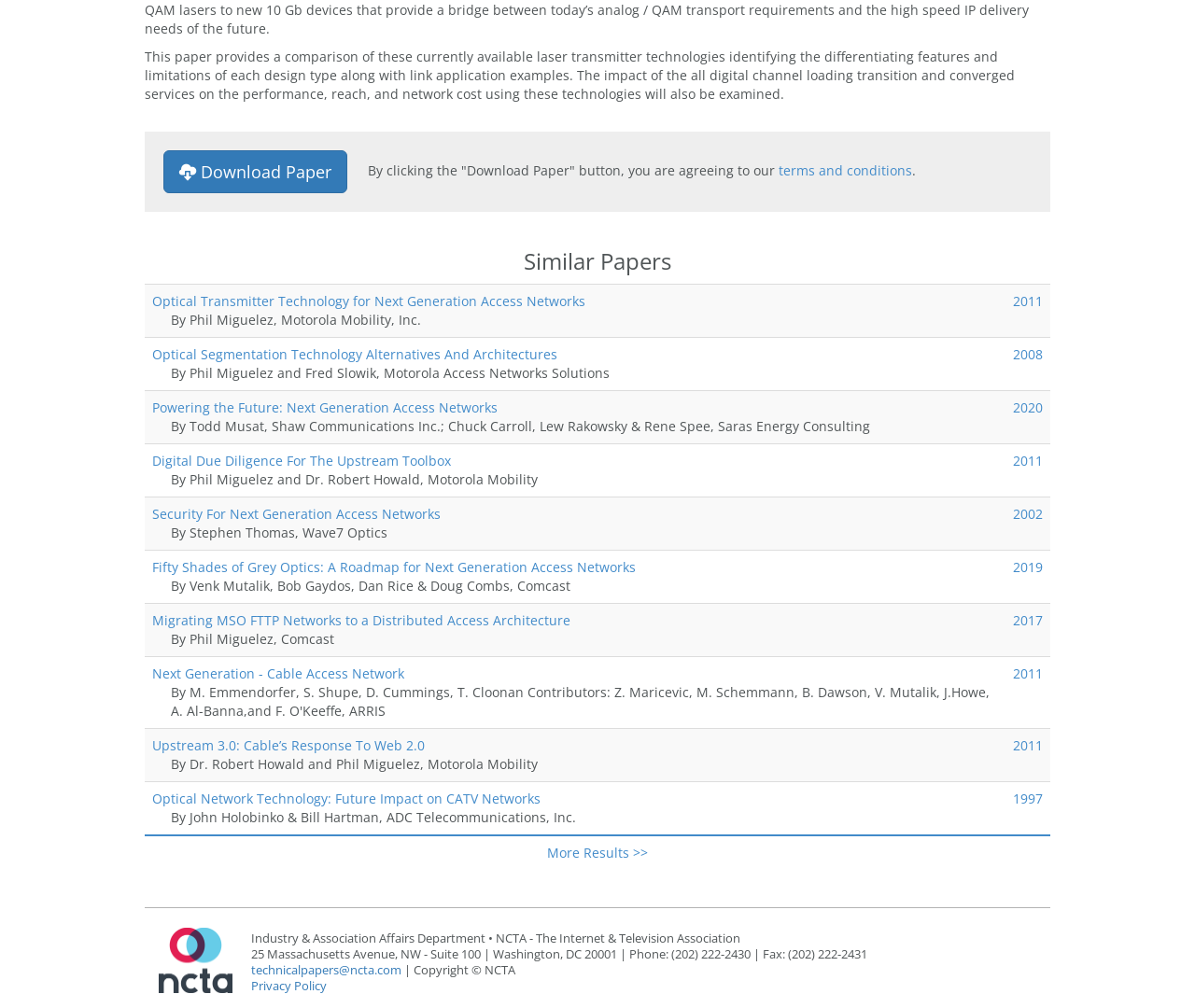Find the bounding box coordinates for the HTML element described in this sentence: "2011". Provide the coordinates as four float numbers between 0 and 1, in the format [left, top, right, bottom].

[0.848, 0.659, 0.873, 0.677]